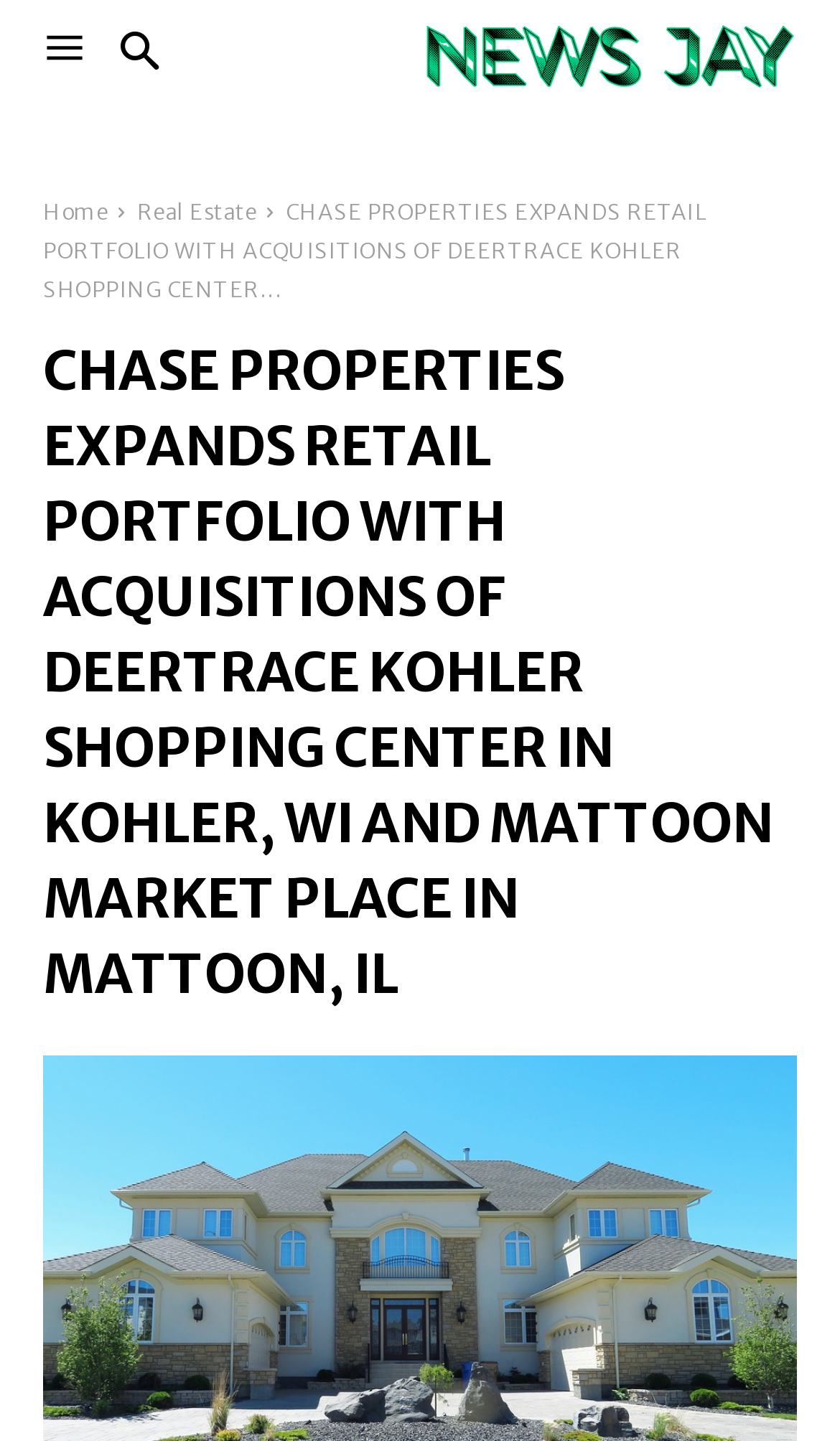What is the location of Mattoon Marketplace?
Please provide a single word or phrase based on the screenshot.

Mattoon, IL